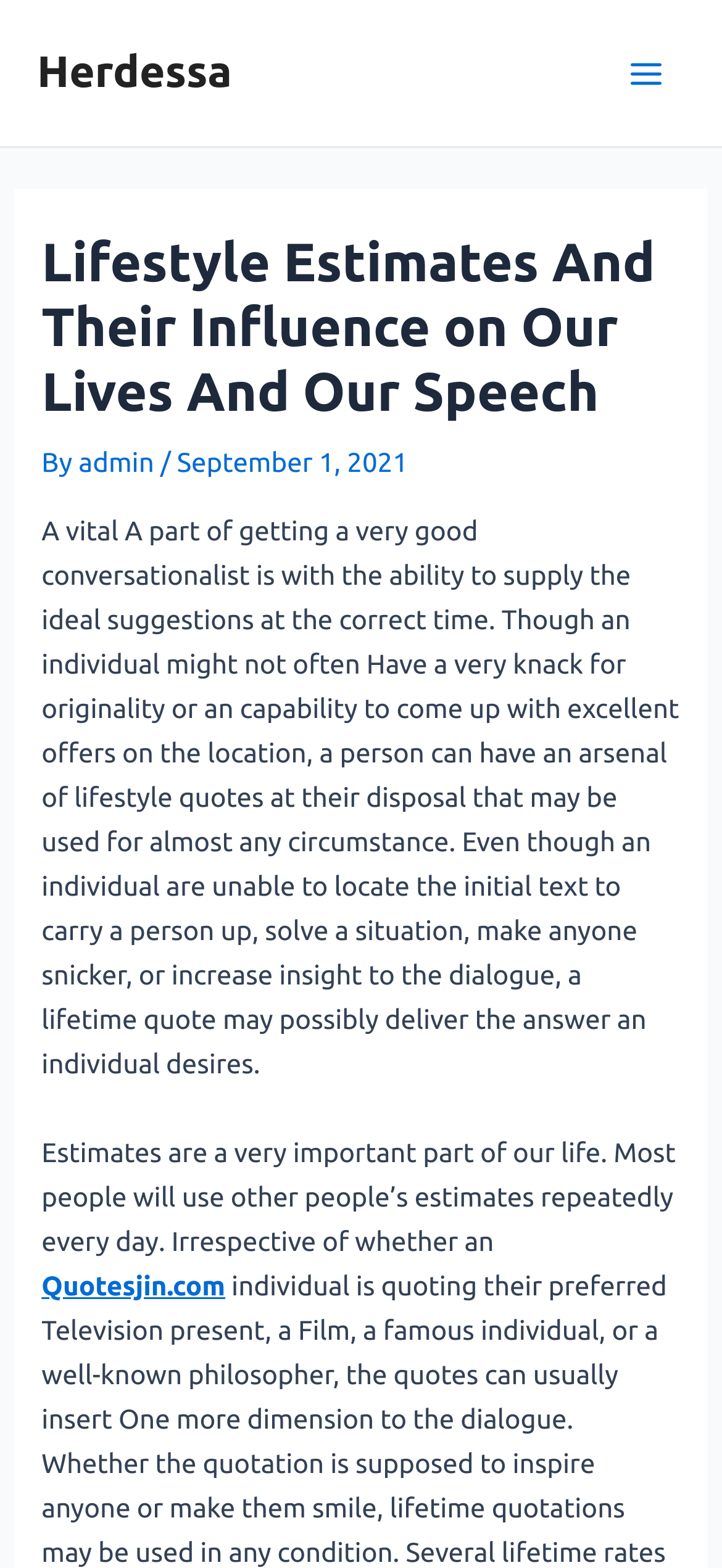Can you find the bounding box coordinates for the UI element given this description: "Main Menu"? Provide the coordinates as four float numbers between 0 and 1: [left, top, right, bottom].

[0.841, 0.022, 0.949, 0.071]